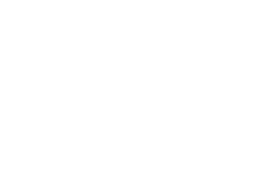What are the main attributes of the Shooting Sling Endurance Fine-tune?
Look at the image and provide a detailed response to the question.

According to the caption, the Shooting Sling Endurance Fine-tune is crafted to provide first-class quality comparable to top brands, and its main attributes include durability, versatility, and comfort, which aim to improve overall shooting performance.